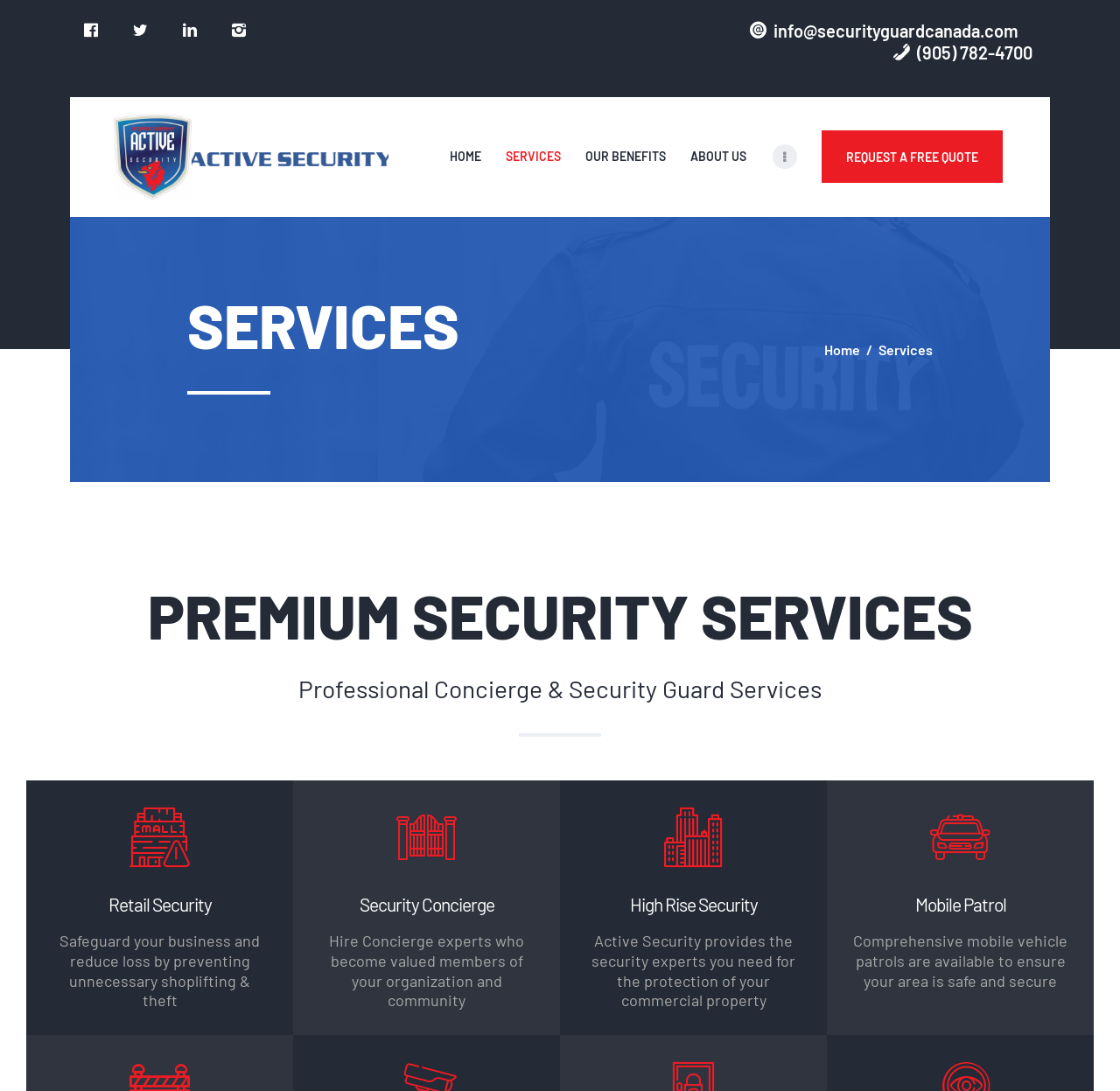Provide the bounding box coordinates of the section that needs to be clicked to accomplish the following instruction: "Request a free quote."

[0.734, 0.12, 0.895, 0.168]